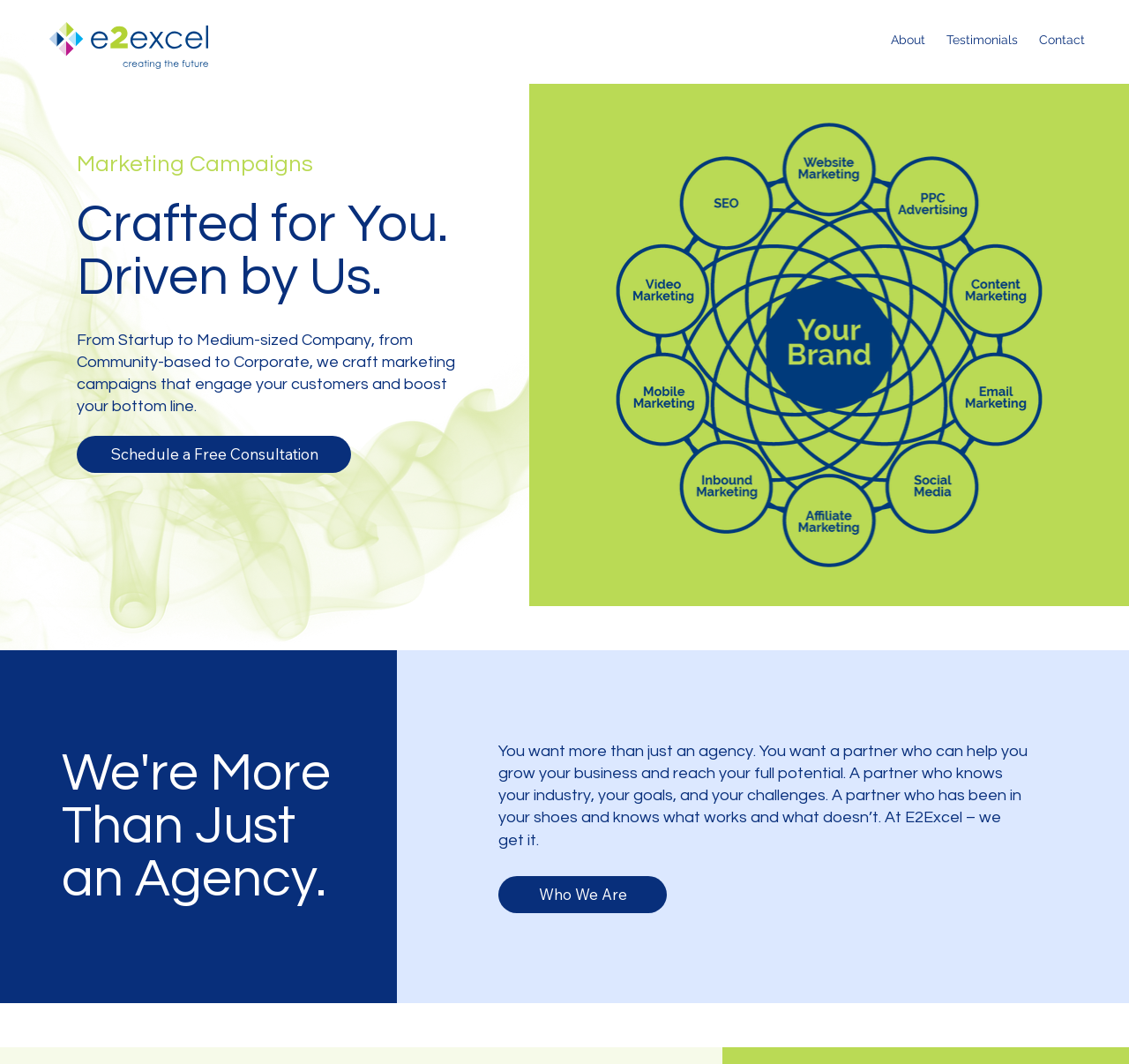What type of agency is E2Excel?
Based on the image, answer the question with as much detail as possible.

Based on the webpage content, specifically the heading 'We're More Than Just an Agency.' and the description 'You want a partner who can help you grow your business and reach your full potential.', it can be inferred that E2Excel is a digital marketing agency.